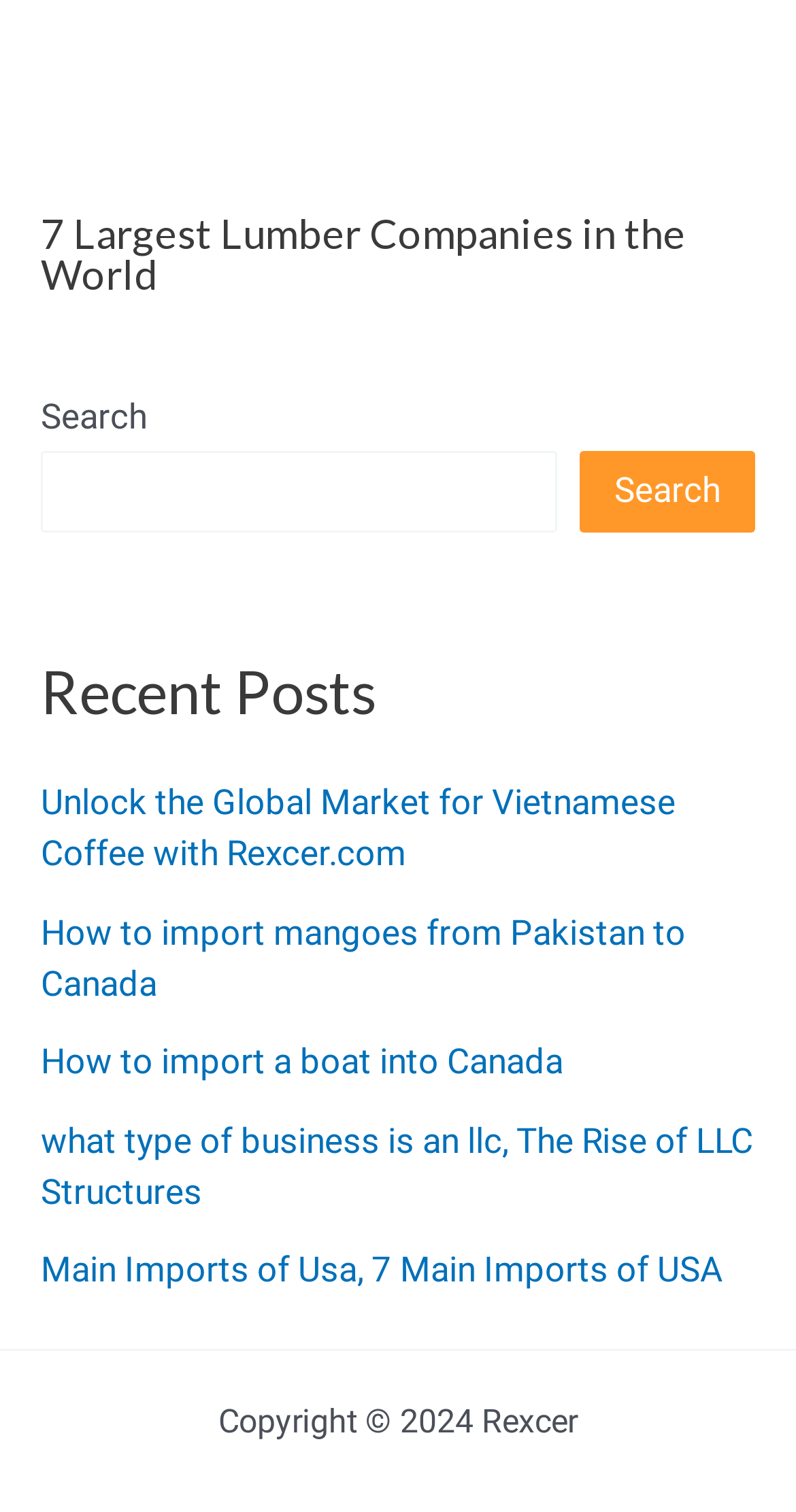Use a single word or phrase to answer the following:
What is the text on the search button?

Search